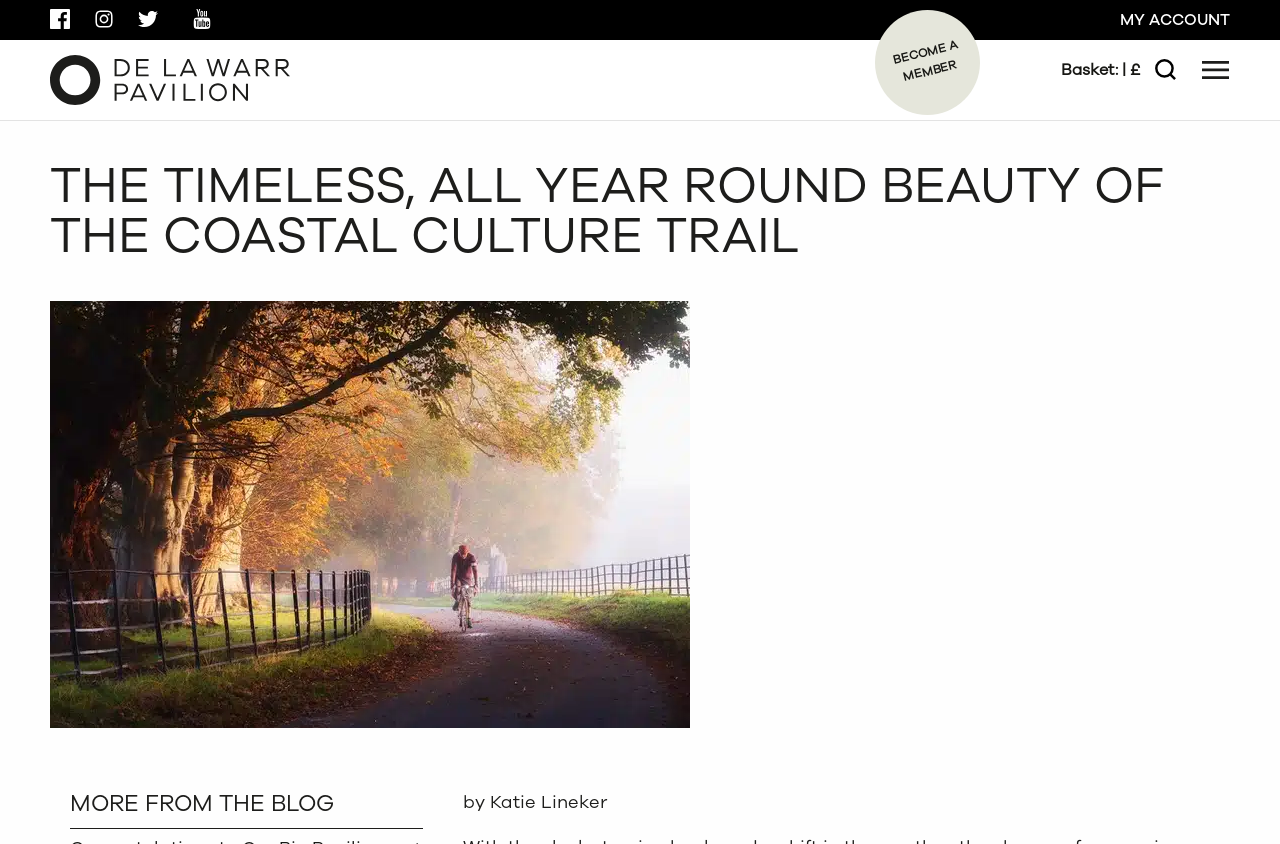Please provide the bounding box coordinates in the format (top-left x, top-left y, bottom-right x, bottom-right y). Remember, all values are floating point numbers between 0 and 1. What is the bounding box coordinate of the region described as: Basket: | £

[0.829, 0.069, 0.891, 0.097]